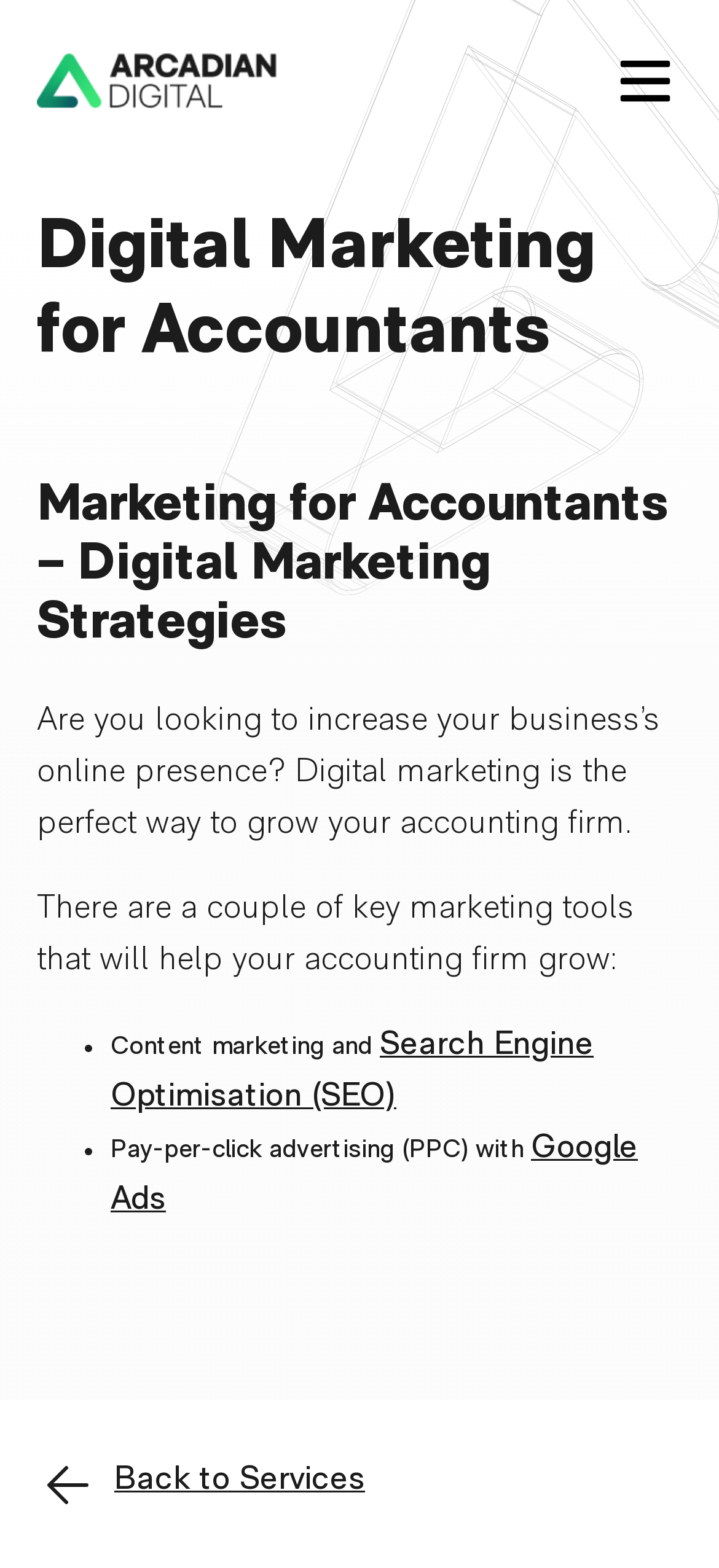Use the details in the image to answer the question thoroughly: 
What is the purpose of content marketing for accountants?

Although the webpage does not explicitly state the purpose of content marketing, it can be inferred that the purpose is to grow the accounting firm, as it is mentioned as one of the key marketing tools.